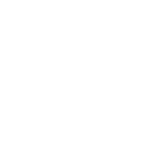What type of content surrounds the image?
Respond to the question with a well-detailed and thorough answer.

Surrounding the image are elements that suggest lifestyle content, personal development, and psychological insights, connecting readers to a broader discussion about enhancing well-being through meditation.